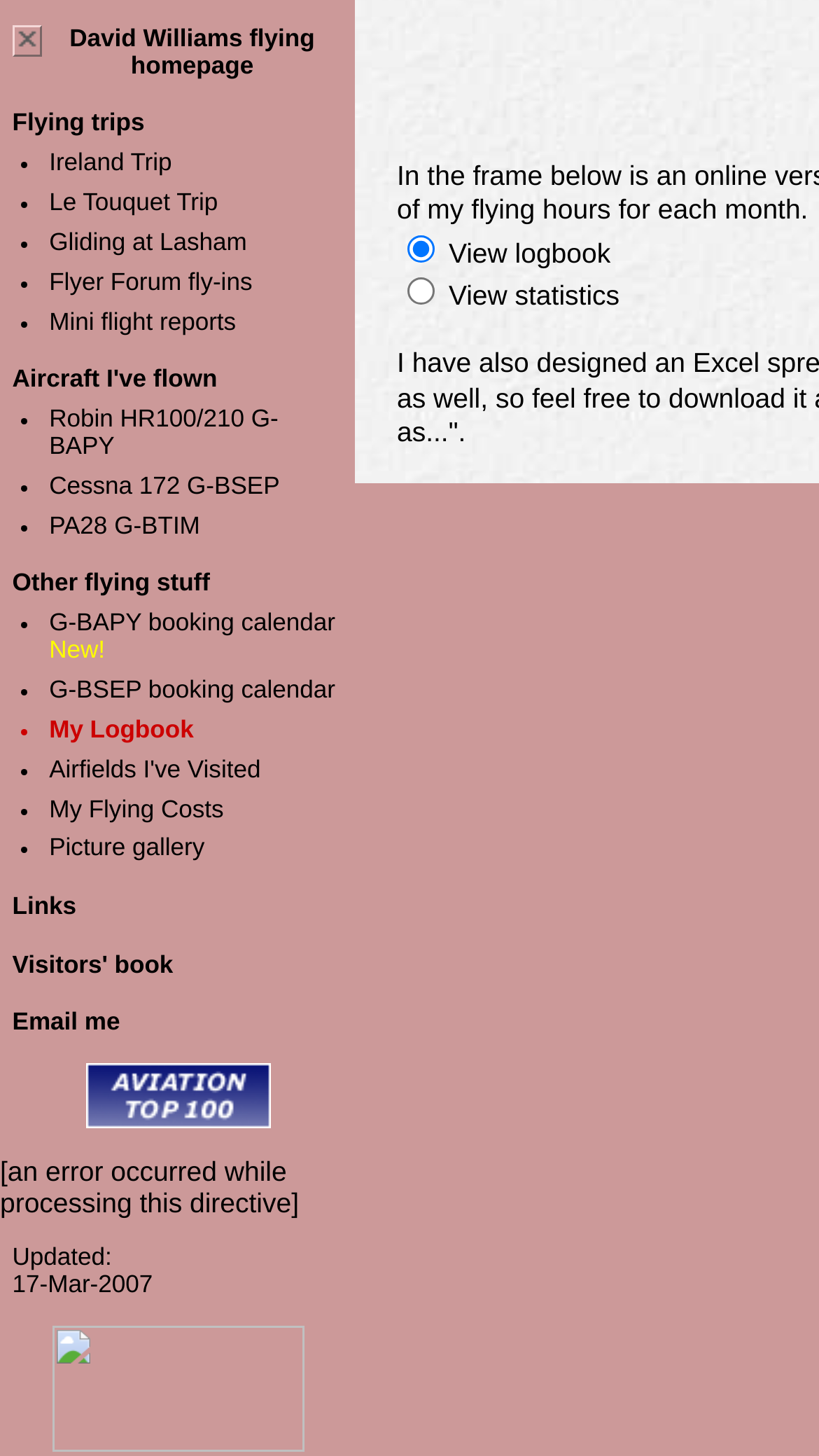What is the purpose of the 'Hide navbar' link?
Examine the webpage screenshot and provide an in-depth answer to the question.

The 'Hide navbar' link is likely used to hide the navigation bar, allowing the user to focus on the main content of the webpage.